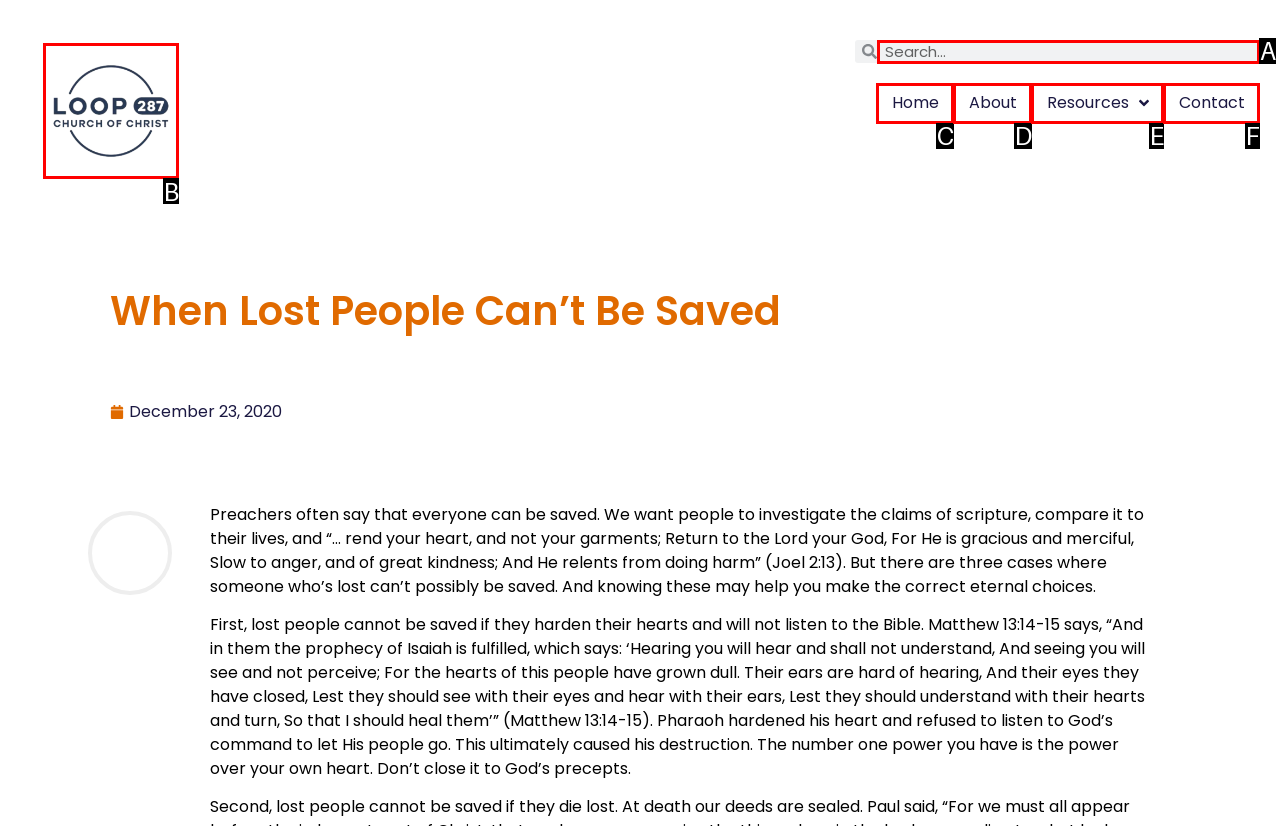Tell me which one HTML element best matches the description: Resources Answer with the option's letter from the given choices directly.

E